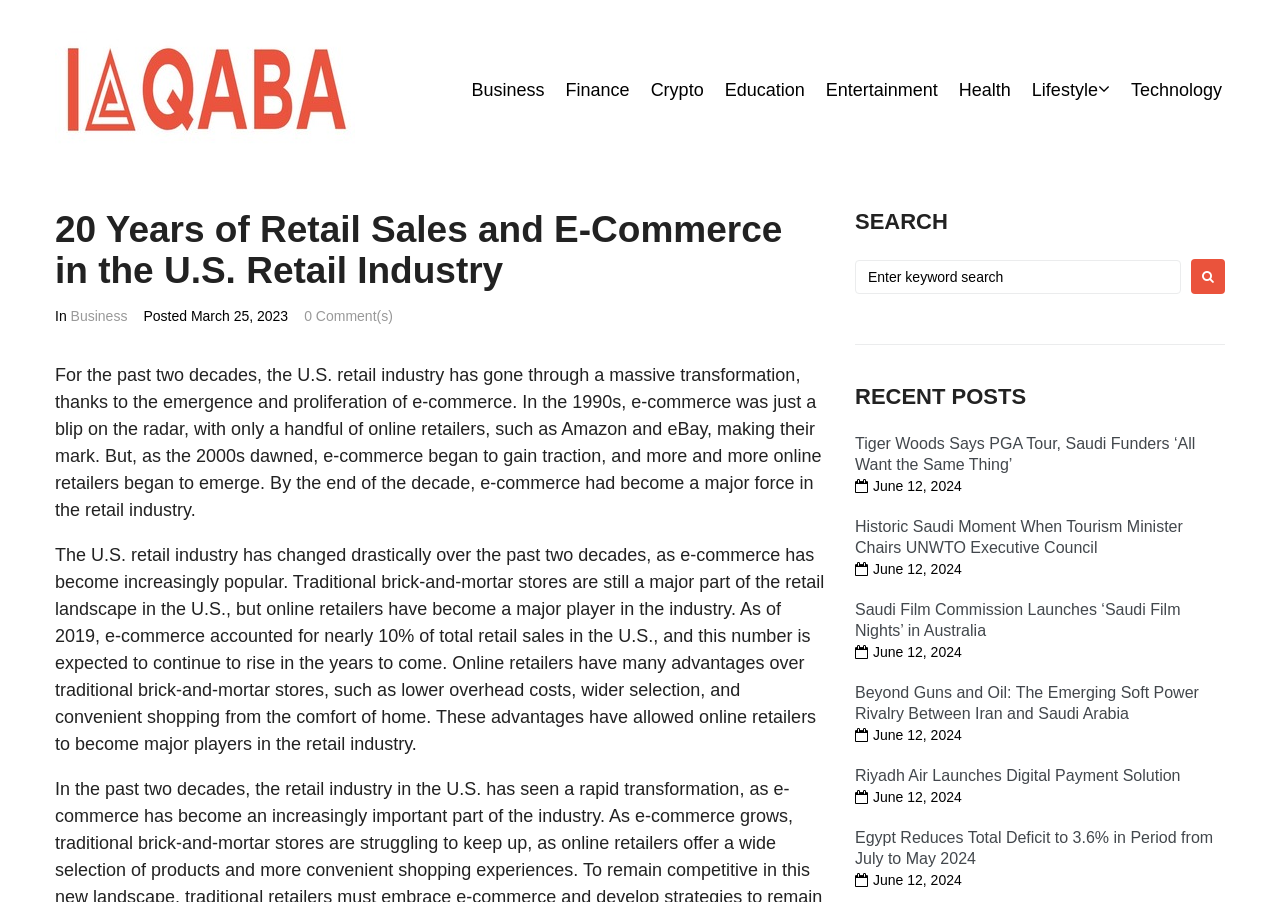Determine the bounding box coordinates for the area that should be clicked to carry out the following instruction: "Click on the 'Business' link".

[0.368, 0.085, 0.425, 0.115]